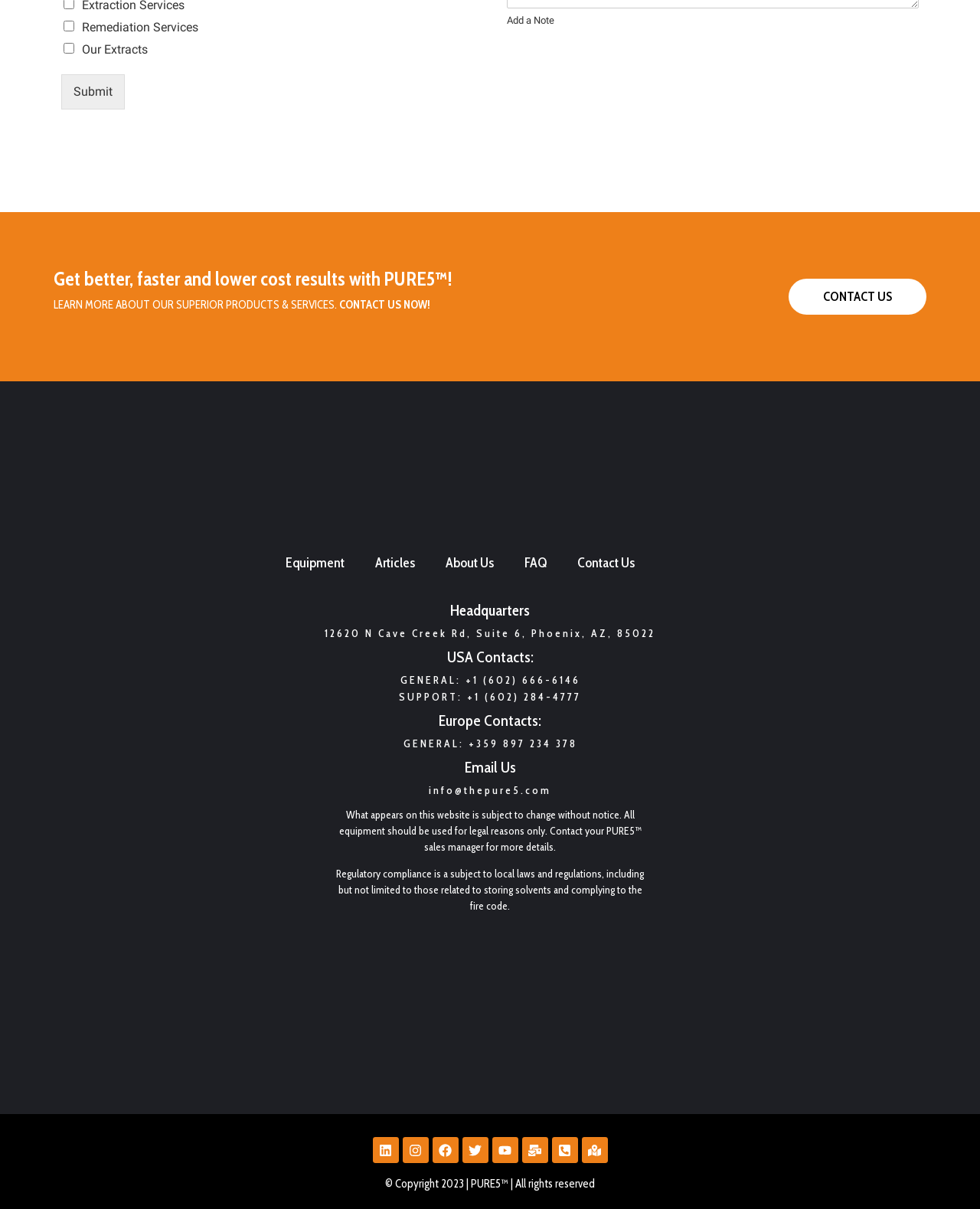Give the bounding box coordinates for this UI element: "Books". The coordinates should be four float numbers between 0 and 1, arranged as [left, top, right, bottom].

None